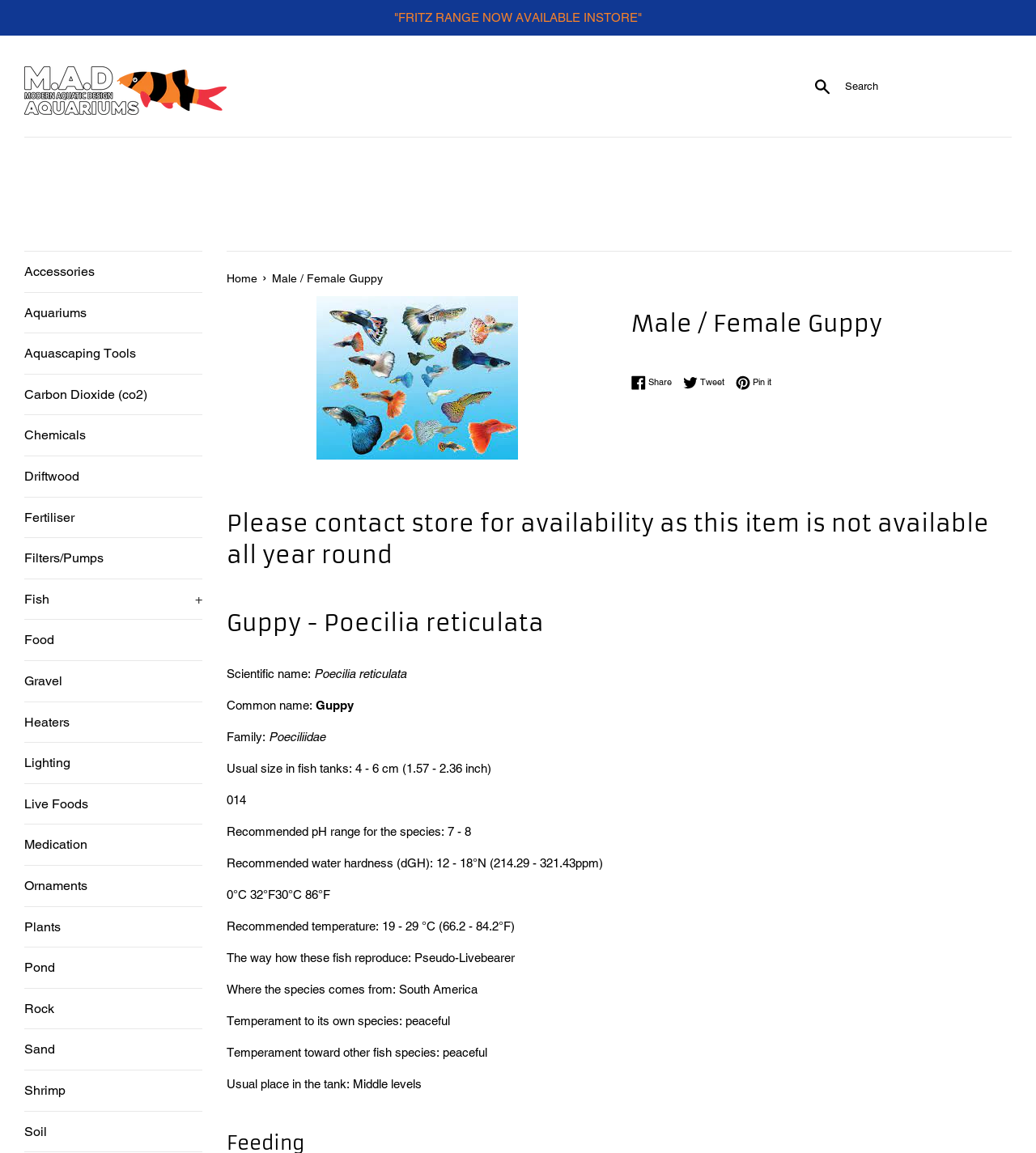Highlight the bounding box coordinates of the element that should be clicked to carry out the following instruction: "View other news". The coordinates must be given as four float numbers ranging from 0 to 1, i.e., [left, top, right, bottom].

None